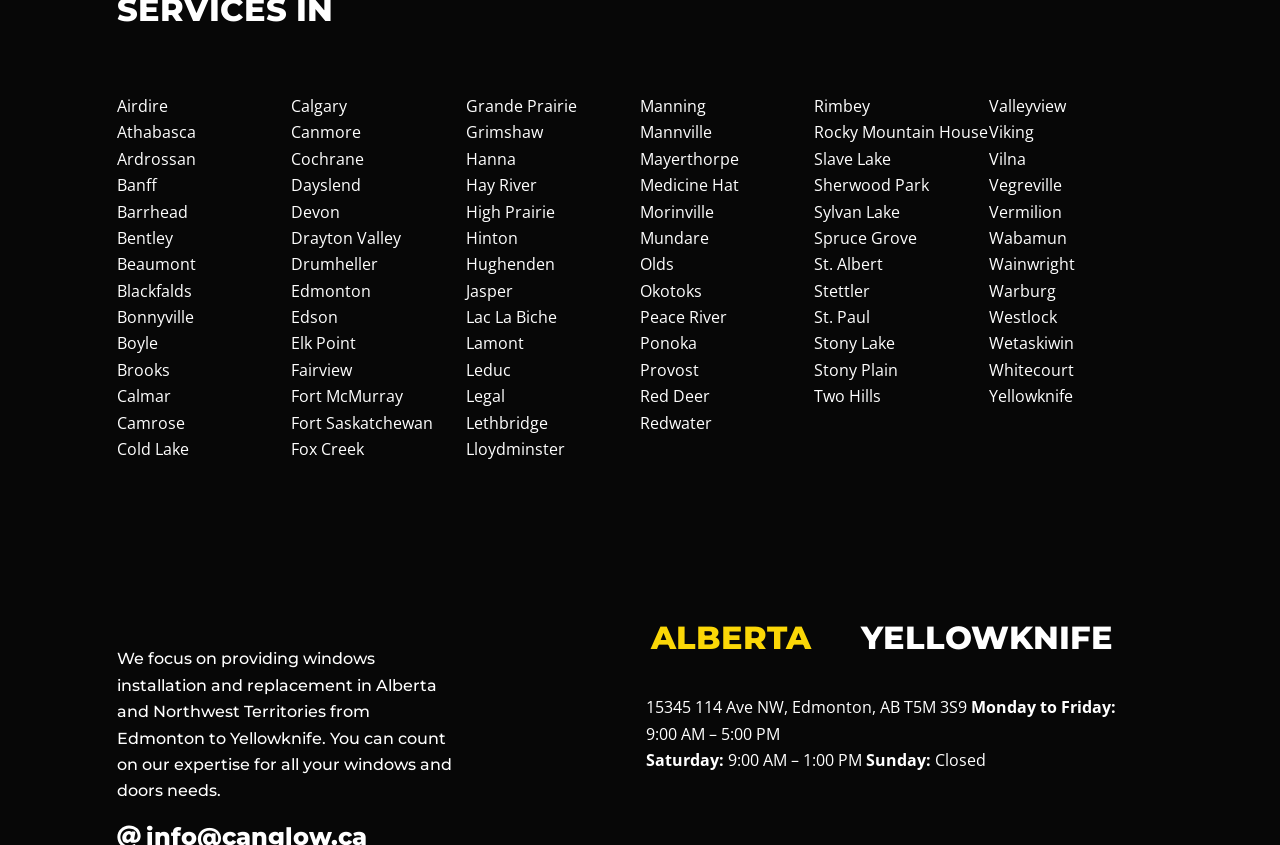Determine the coordinates of the bounding box that should be clicked to complete the instruction: "Check out Edmonton". The coordinates should be represented by four float numbers between 0 and 1: [left, top, right, bottom].

[0.228, 0.329, 0.364, 0.36]